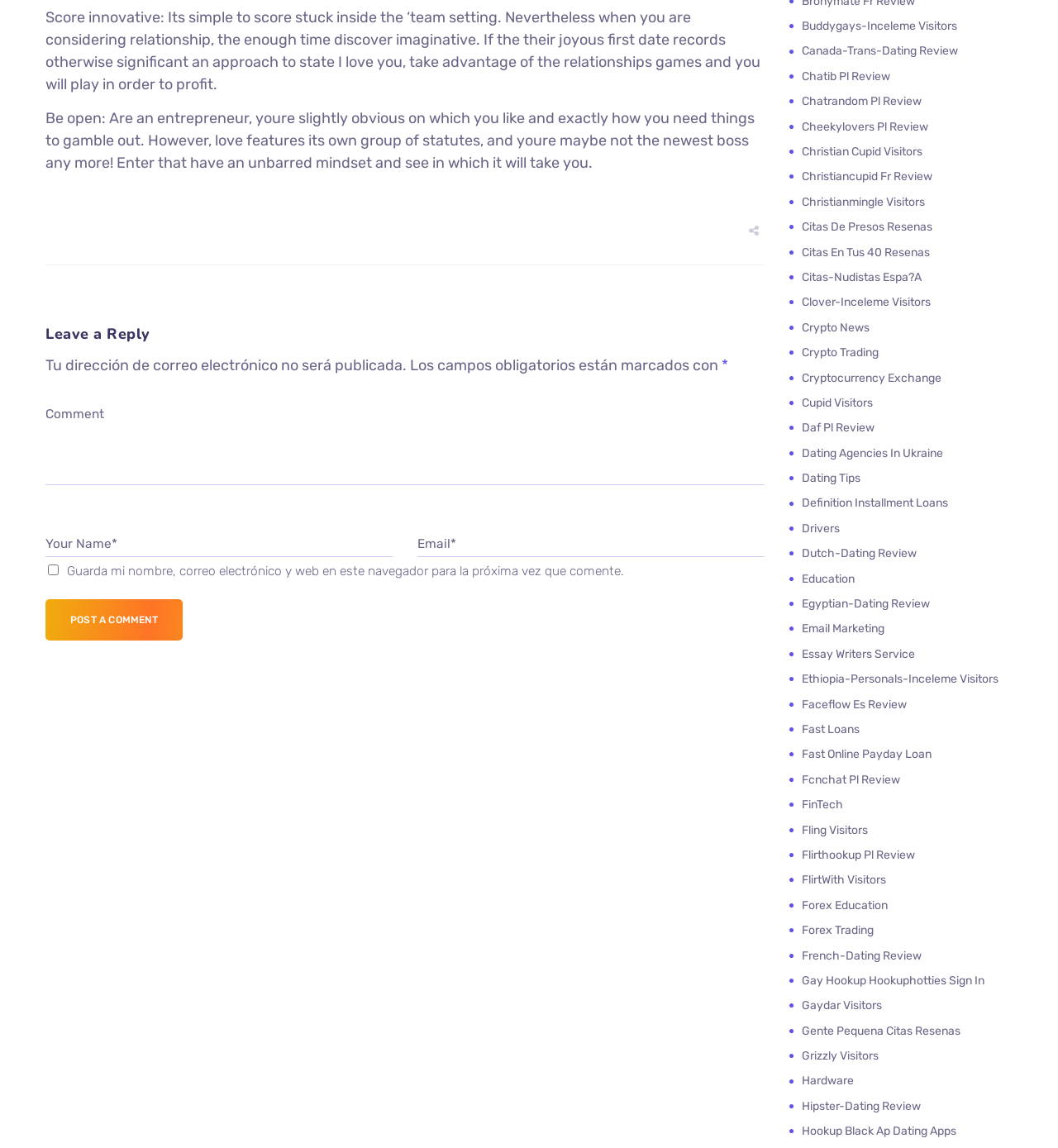Please identify the bounding box coordinates of the area that needs to be clicked to fulfill the following instruction: "Click the 'Buddygays-Inceleme Visitors' link."

[0.758, 0.015, 0.909, 0.031]